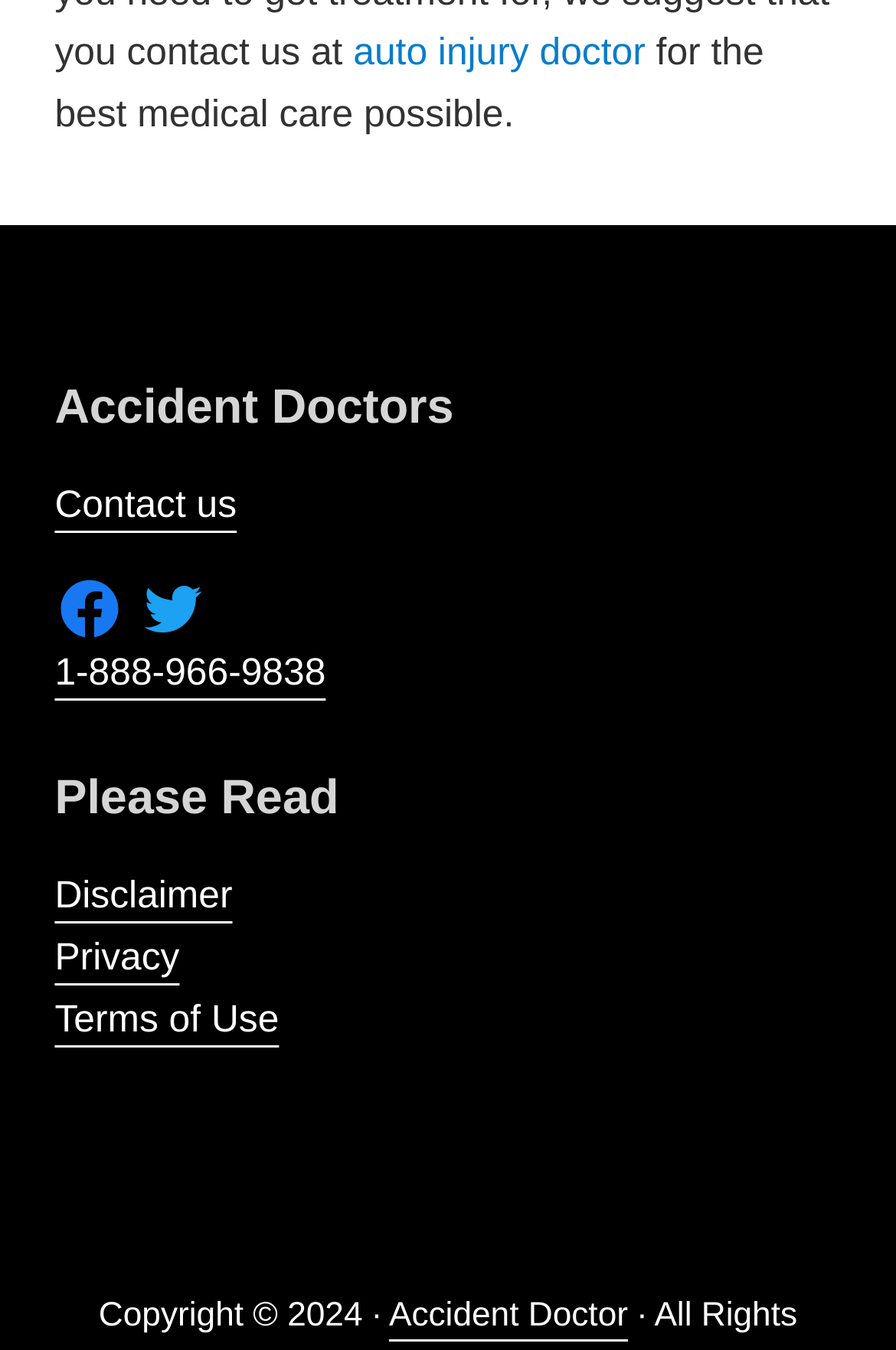What is the profession of the doctor?
We need a detailed and meticulous answer to the question.

Based on the link 'Accident Doctors' and 'Accident Doctor' at the bottom of the page, it can be inferred that the doctor is an accident doctor.